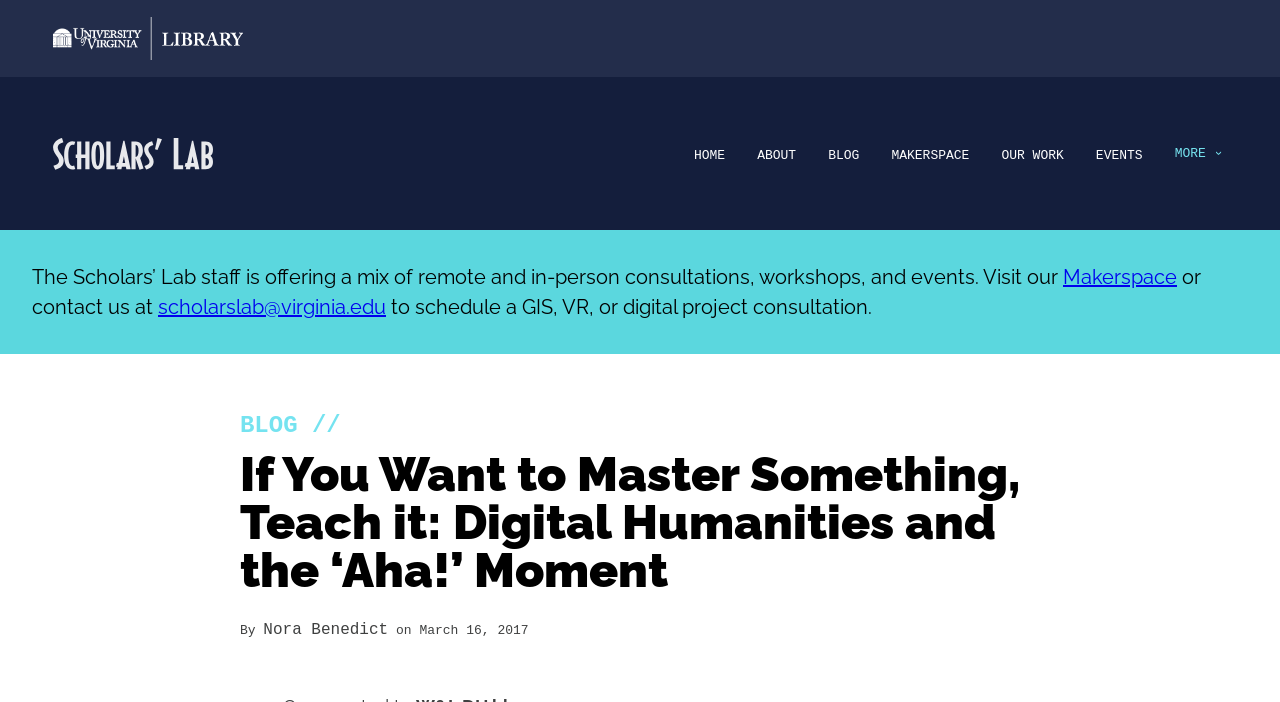Create a detailed summary of the webpage's content and design.

This webpage appears to be a blog post titled "If You Want to Master Something, Teach it: Digital Humanities and the ‘Aha!’ Moment" on the Scholars' Lab website. At the top left corner, there is a link to the University of Virginia Library, accompanied by a Twitter icon. Next to it, there is a link to the Scholars' Lab home page.

The main navigation menu is located at the top center of the page, featuring links to HOME, ABOUT, BLOG, MAKERSPACE, OUR WORK, and EVENTS. A "More" menu item is situated at the far right, with a dropdown arrow.

Below the navigation menu, there is a notice stating that the Scholars' Lab staff offers a mix of remote and in-person consultations, workshops, and events. It provides a link to the Makerspace and an email address to contact for scheduling a consultation.

The main content of the blog post is situated below this notice. The title of the post is followed by the author's name, Nora Benedict, and the publication date, March 16, 2017.